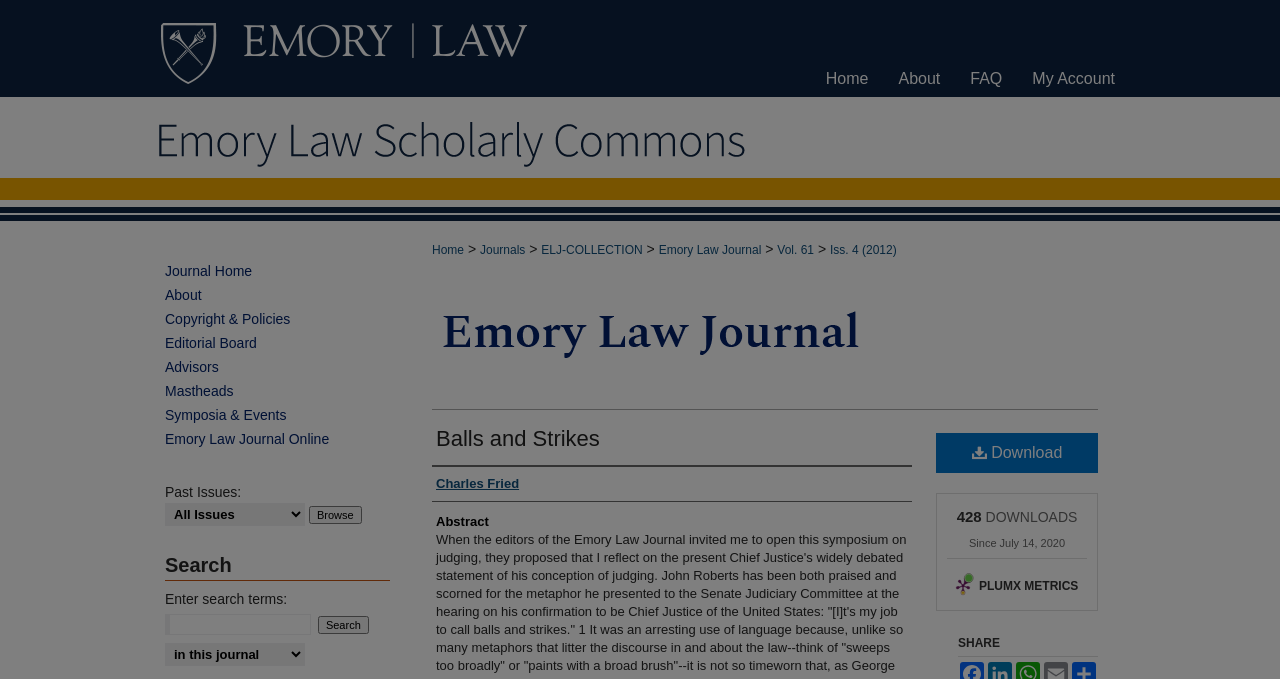Respond to the question below with a concise word or phrase:
Who is the author of the article?

Charles Fried